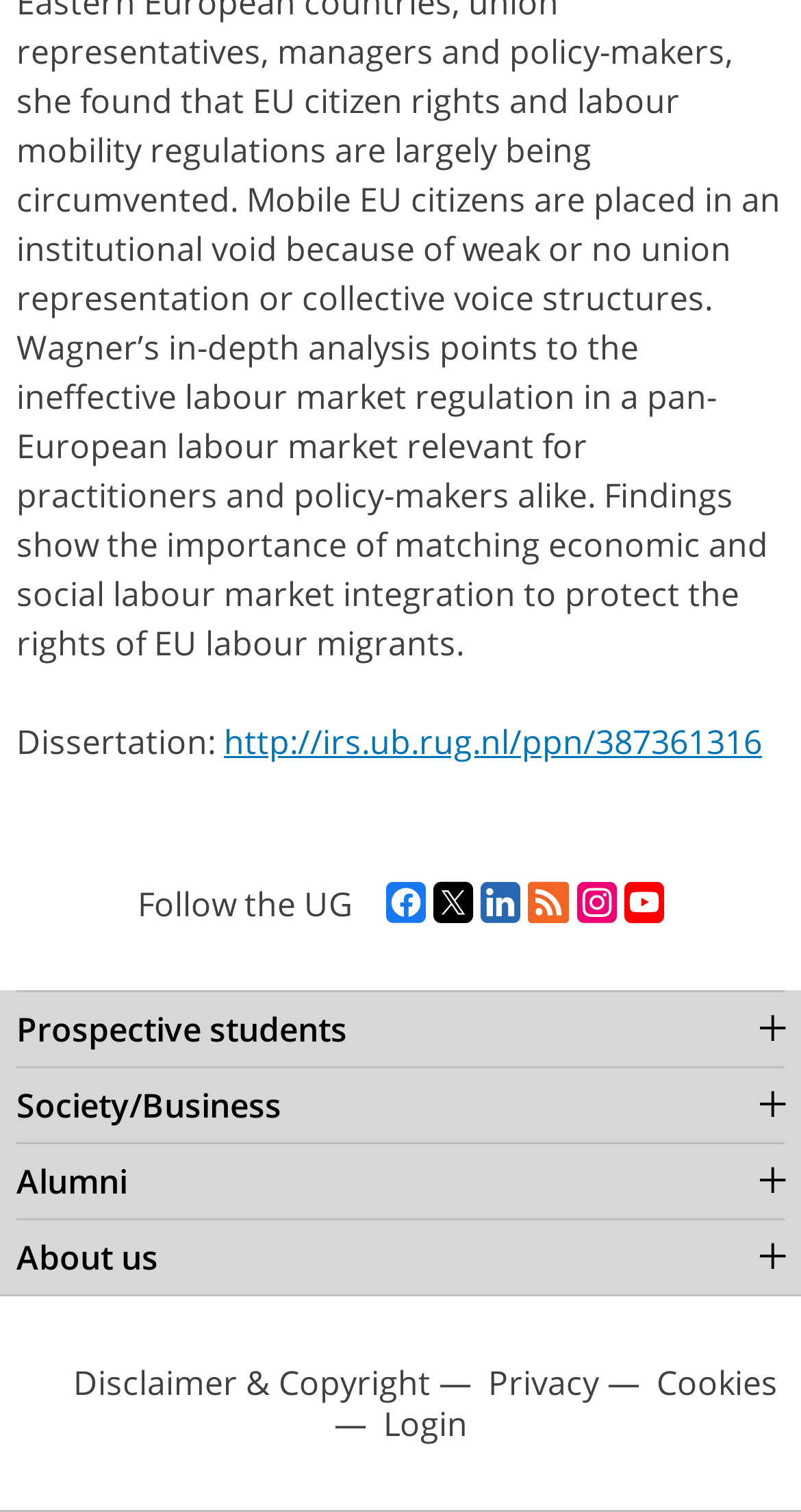What is the last link in the footer section?
With the help of the image, please provide a detailed response to the question.

The webpage has a footer section with several links, and the last link in this section is 'Login'. This link is located at the bottom of the webpage.